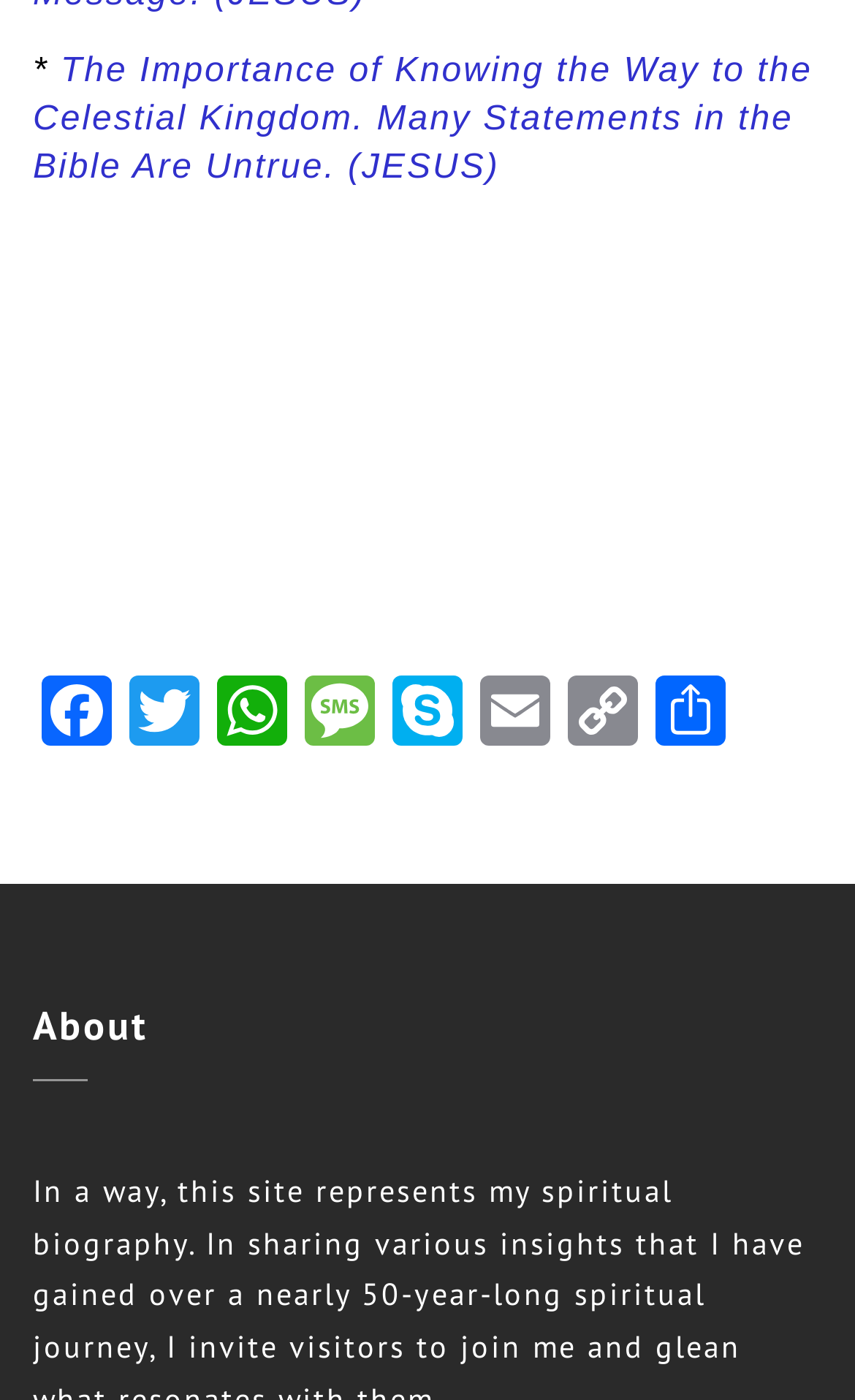Please provide the bounding box coordinates for the element that needs to be clicked to perform the instruction: "Learn more about the website". The coordinates must consist of four float numbers between 0 and 1, formatted as [left, top, right, bottom].

[0.038, 0.709, 0.962, 0.773]